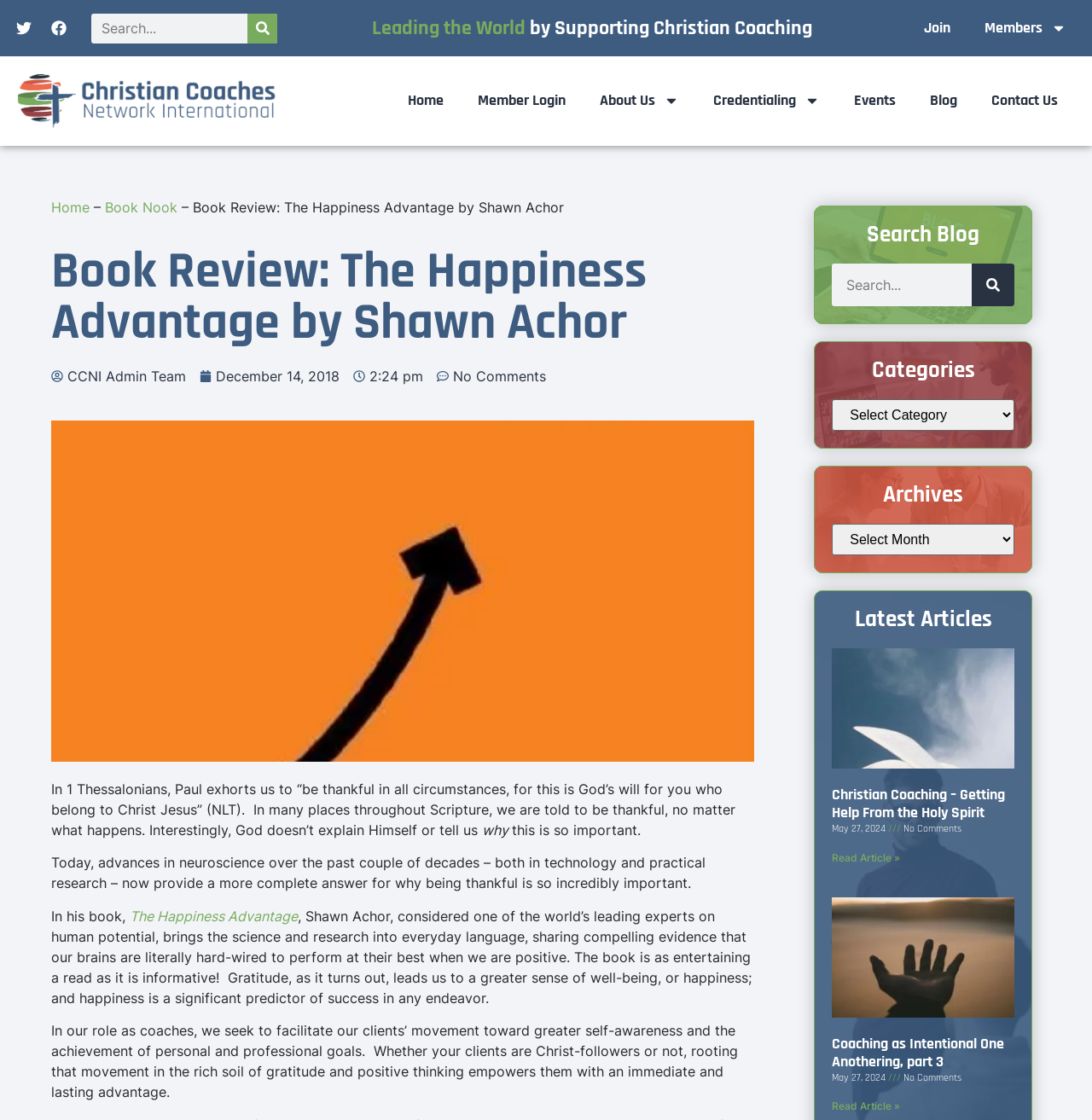Please specify the bounding box coordinates of the clickable region necessary for completing the following instruction: "Read the 'Book Review: The Happiness Advantage by Shawn Achor' article". The coordinates must consist of four float numbers between 0 and 1, i.e., [left, top, right, bottom].

[0.047, 0.22, 0.691, 0.312]